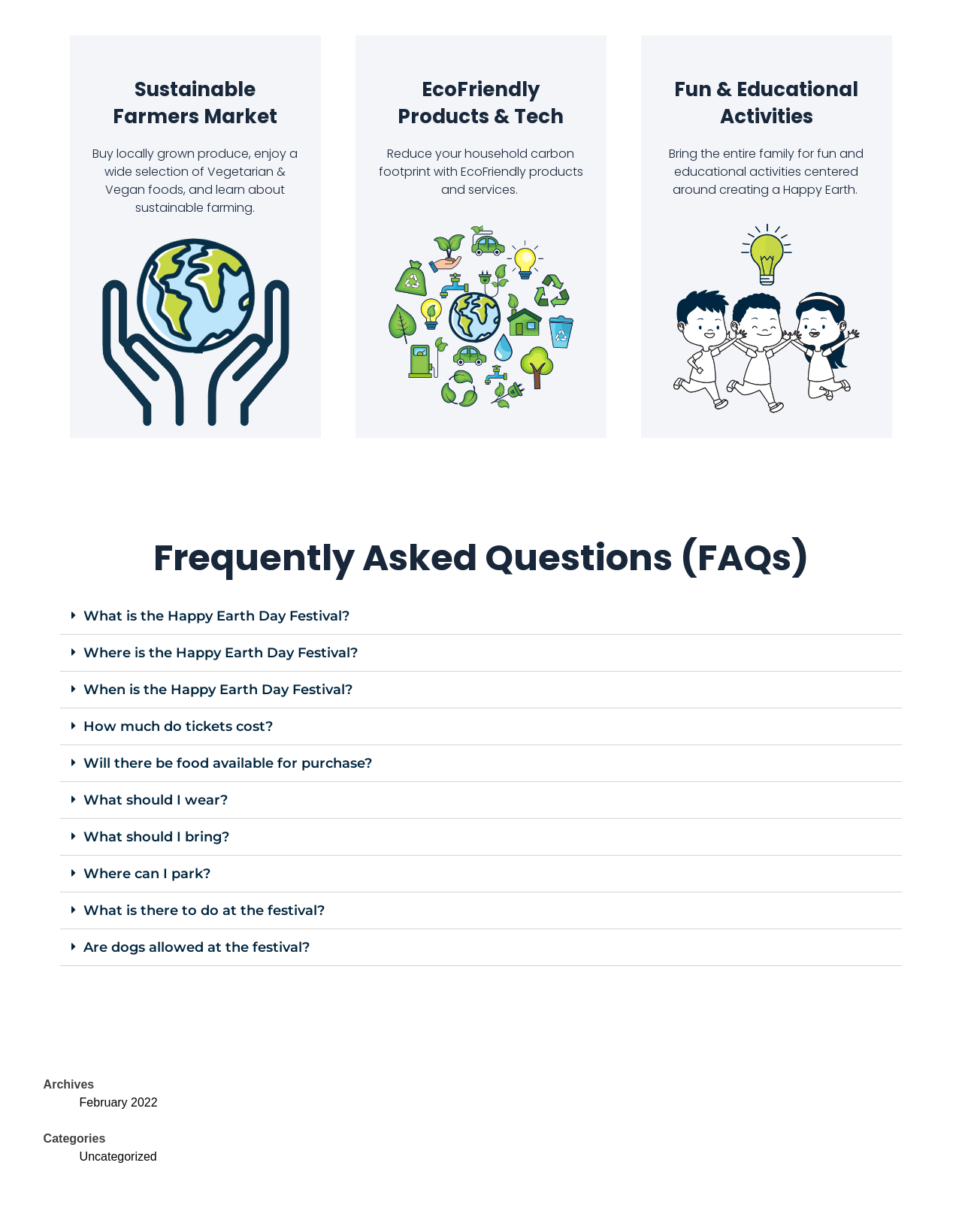Identify the bounding box coordinates for the UI element that matches this description: "February 2022".

[0.082, 0.889, 0.164, 0.9]